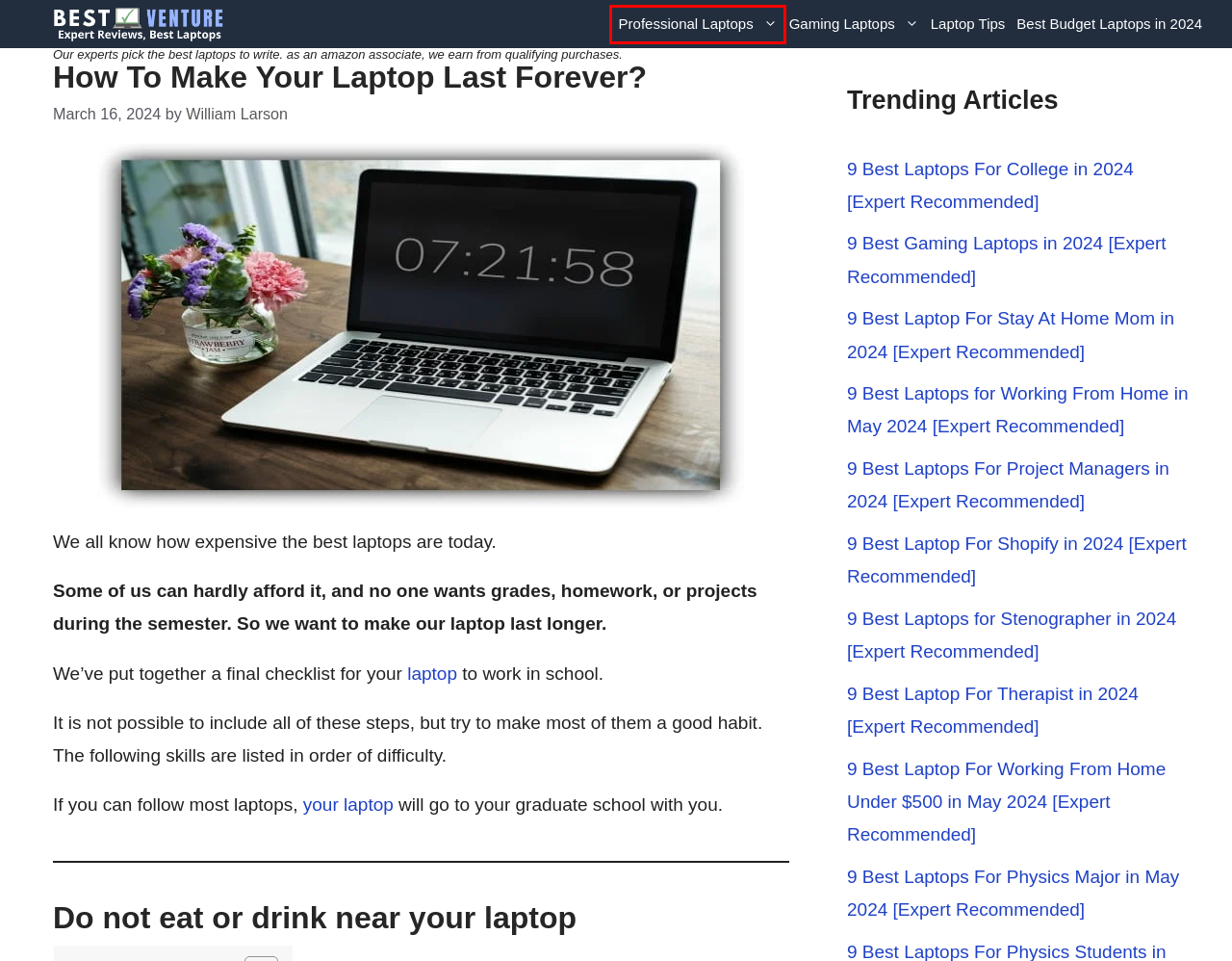Look at the screenshot of the webpage and find the element within the red bounding box. Choose the webpage description that best fits the new webpage that will appear after clicking the element. Here are the candidates:
A. Best Laptops Experts Reviews | Best Laptops Venture
B. 9 Best Laptops For Physics Major in May 2024 [Expert Recommended]
C. How to Build Your Own Laptop Computer? Step by Step Guide
D. 9 Best Laptop For Shopify in 2024 [Expert Recommended]
E. 9 Best Laptop For Working From Home Under $500 in May 2024 [Expert Recommended]
F. William Larson | Best Laptops Venture
G. 9 Best Laptops For Project Managers in 2024 [Expert Recommended]
H. | Best Laptops Venture

H